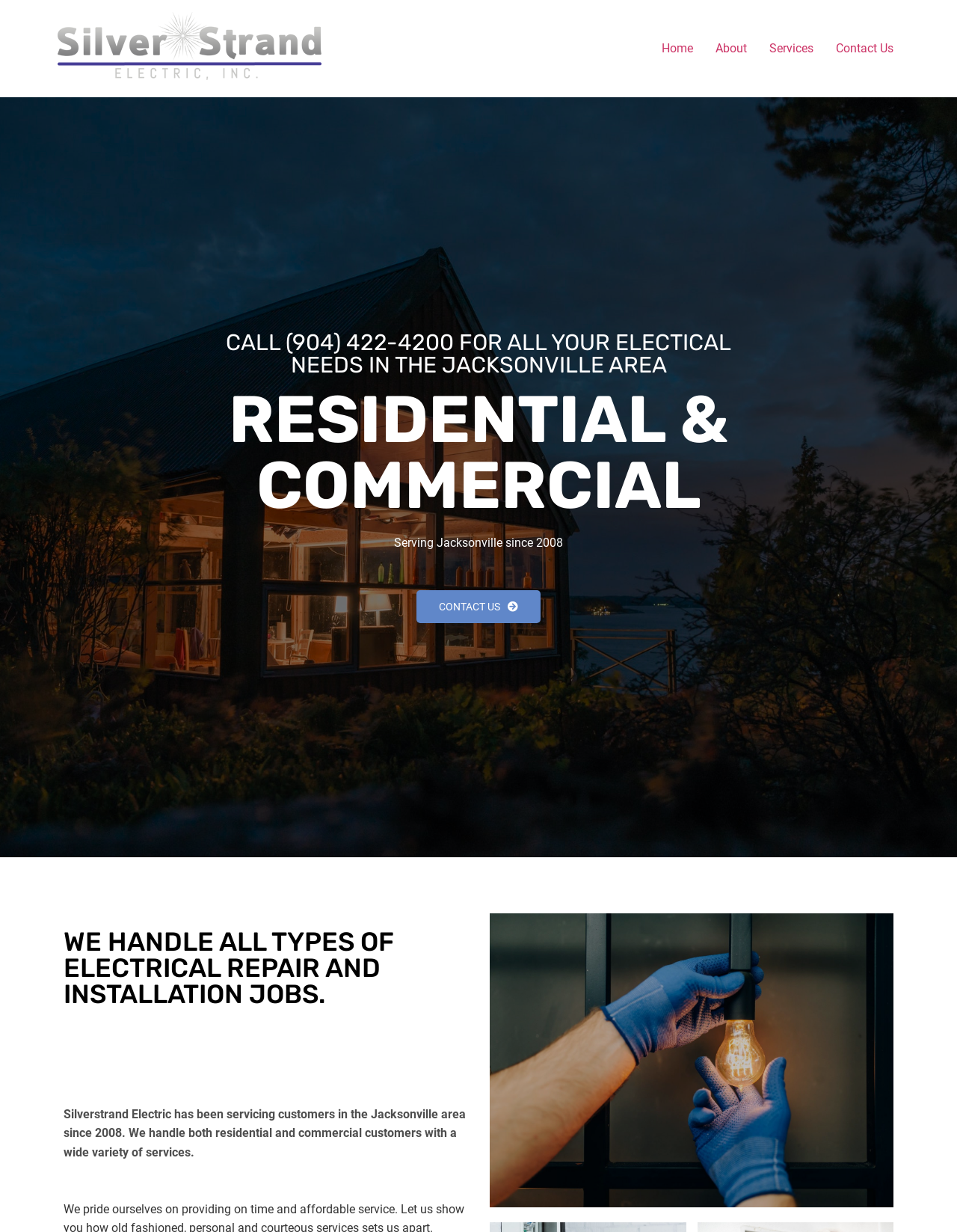Analyze the image and answer the question with as much detail as possible: 
What is the year Silverstrand Electric started serving customers?

I found this information by looking at the StaticText element with the content 'Serving Jacksonville since 2008'.